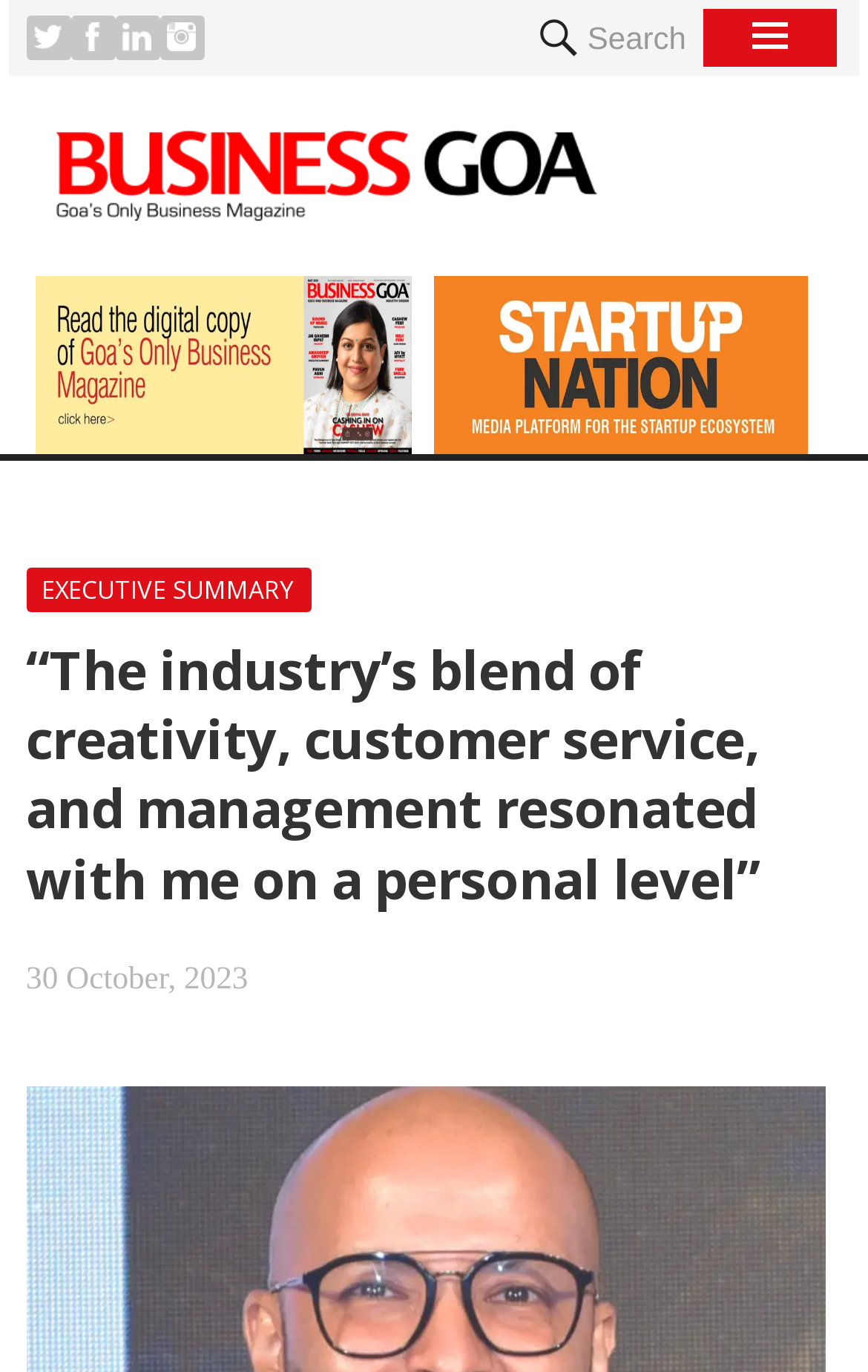Convey a detailed summary of the webpage, mentioning all key elements.

The webpage appears to be an article or blog post from Business Goa, with a focus on a personal experience in the industry. At the top right corner, there is a search bar with the text "Search". Below the search bar, there are four social media links, each accompanied by an icon, for Twitter, Facebook, LinkedIn, and Google+. 

The main content of the webpage is divided into two sections. On the left side, there is a header section that spans almost the entire height of the page. This section contains a link to an "EXECUTIVE SUMMARY", a heading that repeats the title "“The industry’s blend of creativity, customer service, and management resonated with me on a personal level”", and a date "30 October, 2023". 

On the right side, there is a complementary section that takes up about half of the page's width. The content of this section is not immediately clear, but it appears to be related to the main article.